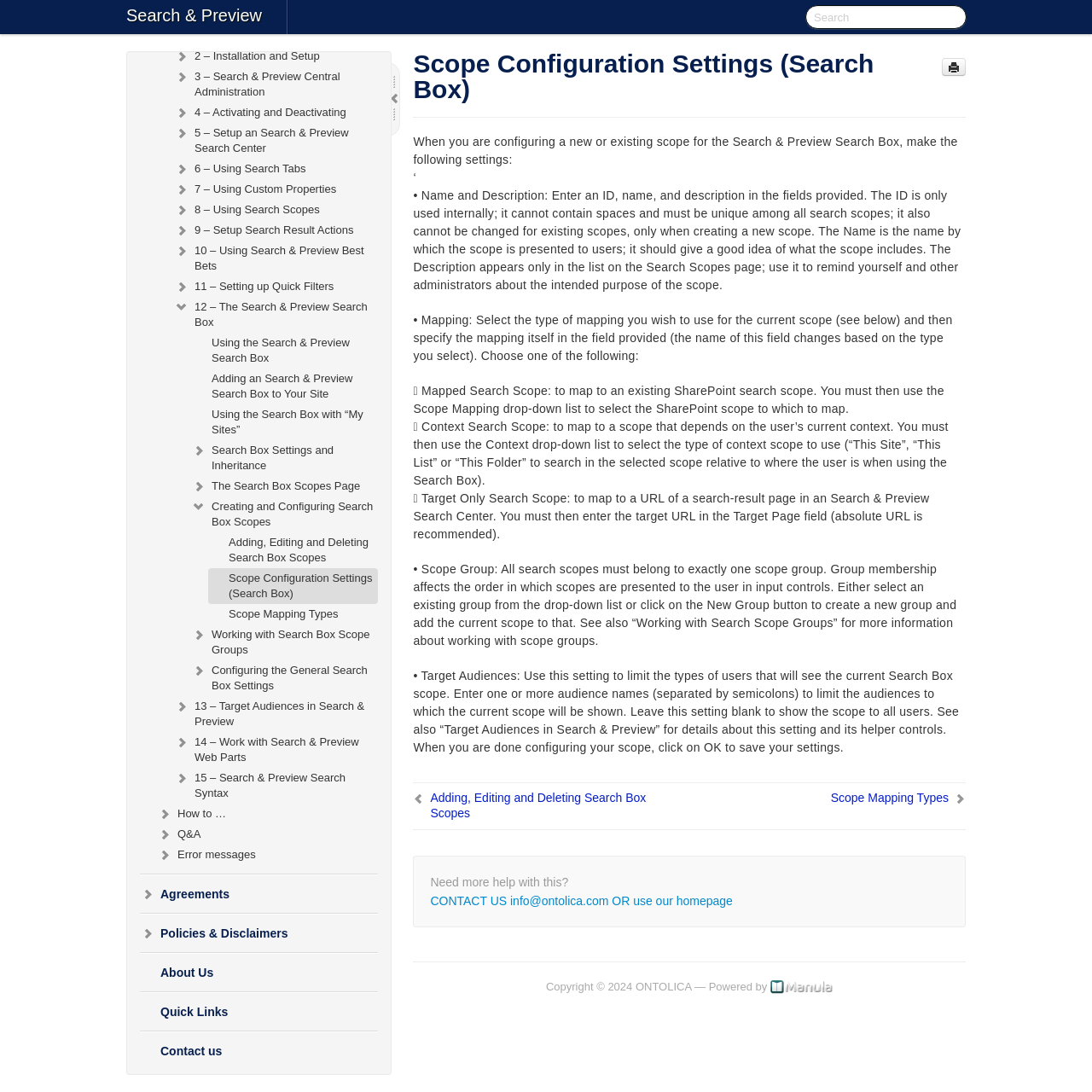Explain the features and main sections of the webpage comprehensively.

This webpage is about configuring search box scopes in Search & Preview. At the top, there is a link to "Search & Preview" and a search box with a "Search" button. Below the search box, there is a table of contents with links to various sections, including "Introduction", "Installation and Setup", "Search & Preview Central Administration", and more.

On the left side of the page, there is a navigation menu with links to different sections, including "Table of Contents", "Using Search Tabs", "Using Custom Properties", and more. This menu takes up about a quarter of the page's width.

The main content of the page is divided into sections, each with a heading and descriptive text. The first section is about configuring a new or existing scope for the Search & Preview Search Box, and it provides detailed instructions on how to do so. The text is accompanied by several links to related topics, such as "Scope Mapping Types" and "Target Audiences in Search & Preview".

Below the main content, there are several links to additional resources, including "How to …", "Q&A", "Error messages", and more. At the very bottom of the page, there is a copyright notice and a link to "Manula.com", which is powered by ONTOLICA.

There are several images on the page, including icons next to some of the links in the navigation menu and a logo for Manula.com at the bottom of the page. Overall, the page is densely packed with information and links, but it is organized in a way that makes it easy to navigate.